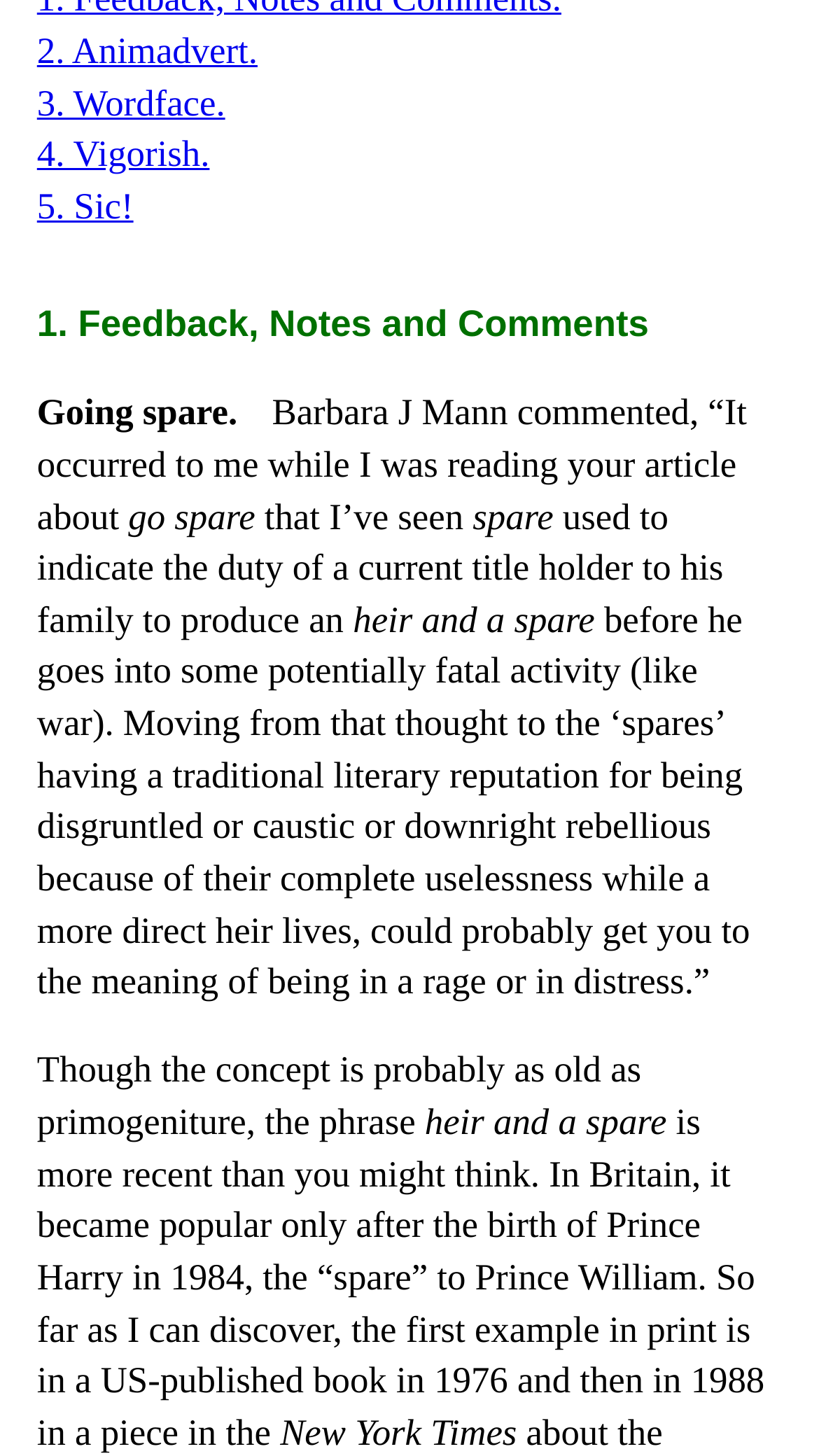Find the bounding box of the UI element described as follows: "4. Vigorish.".

[0.045, 0.091, 0.256, 0.12]